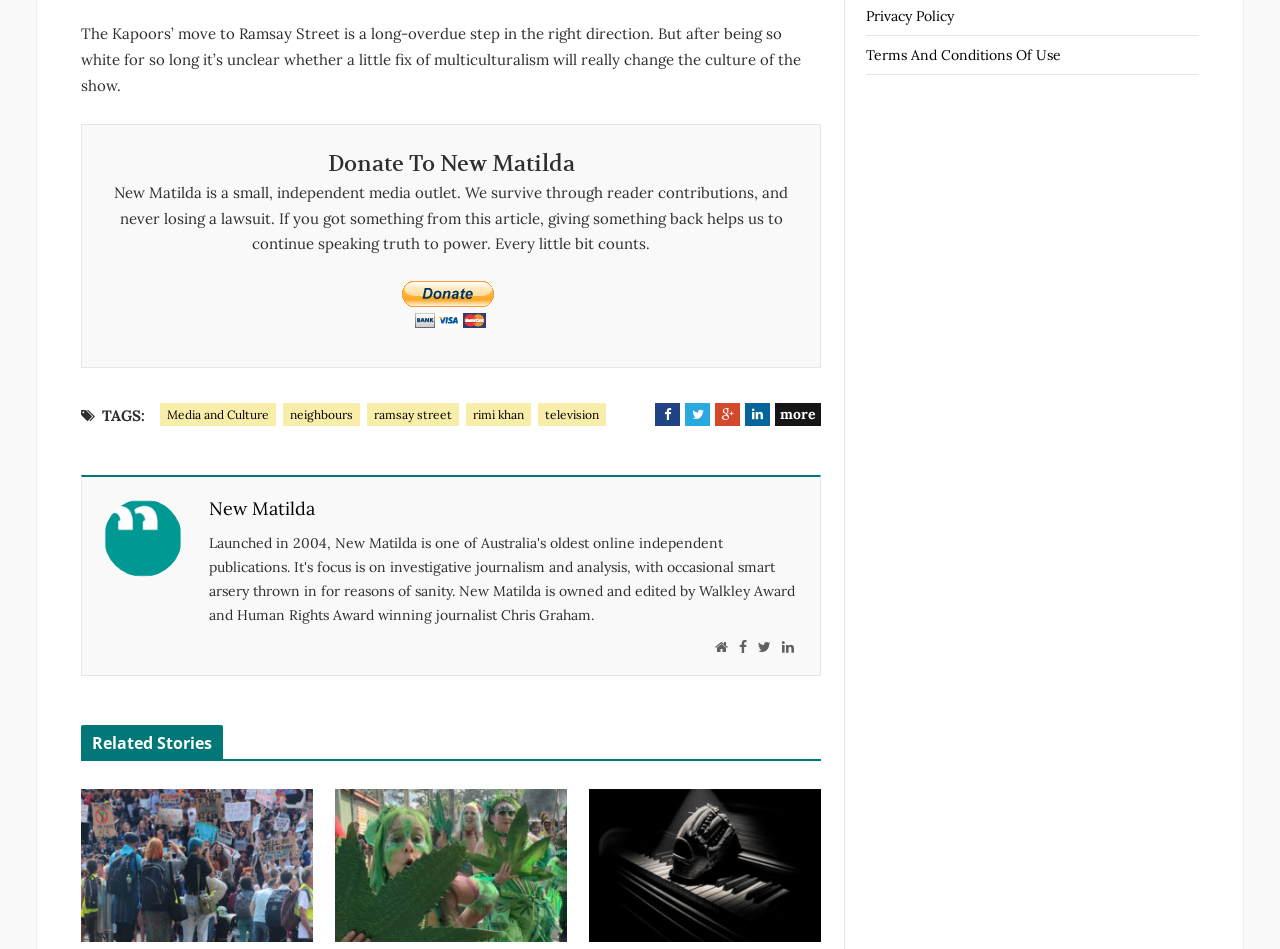Using a single word or phrase, answer the following question: 
What is the purpose of the 'Related Stories' section?

To show similar articles